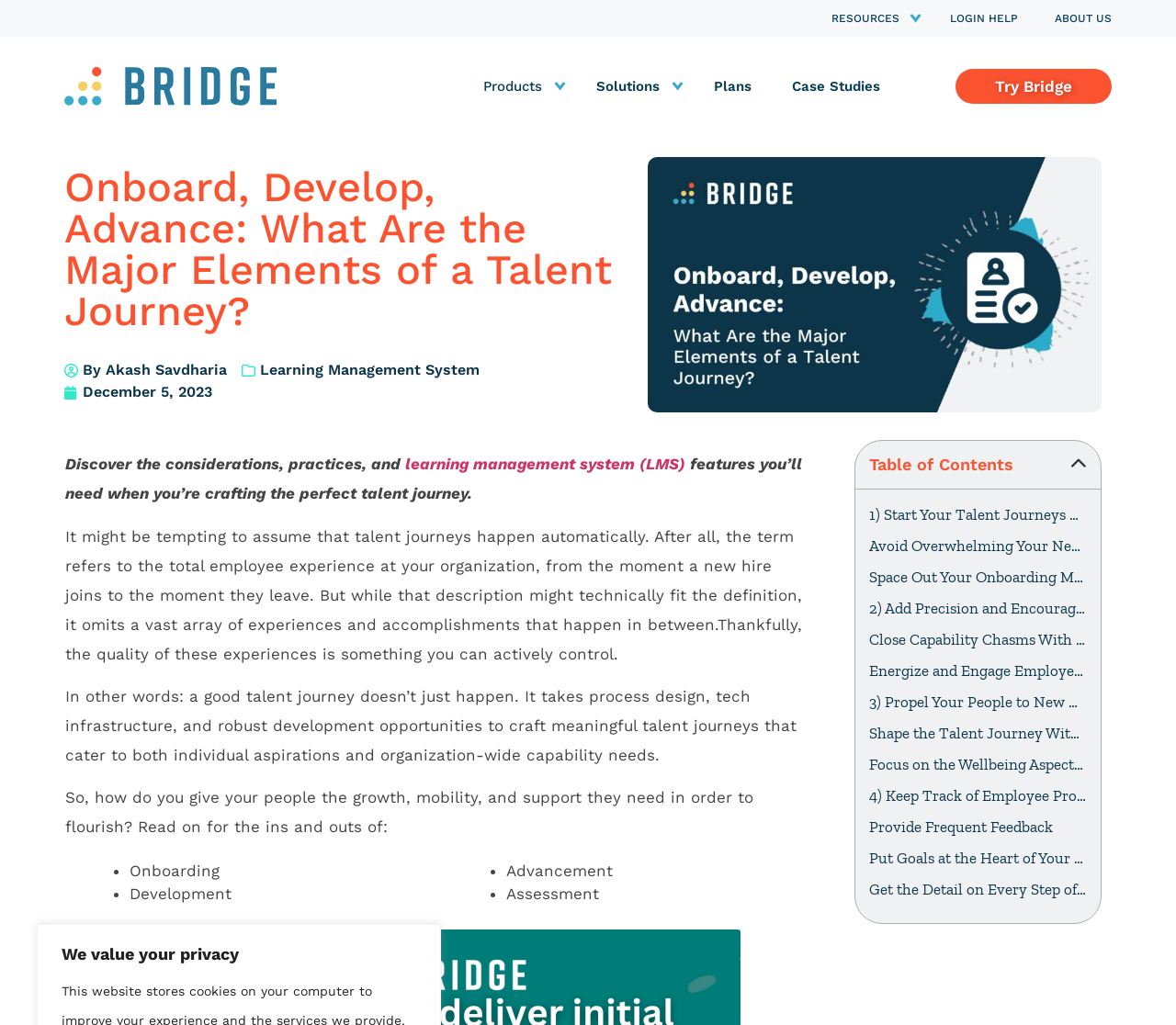Determine the primary headline of the webpage.

Onboard, Develop, Advance: What Are the Major Elements of a Talent Journey?